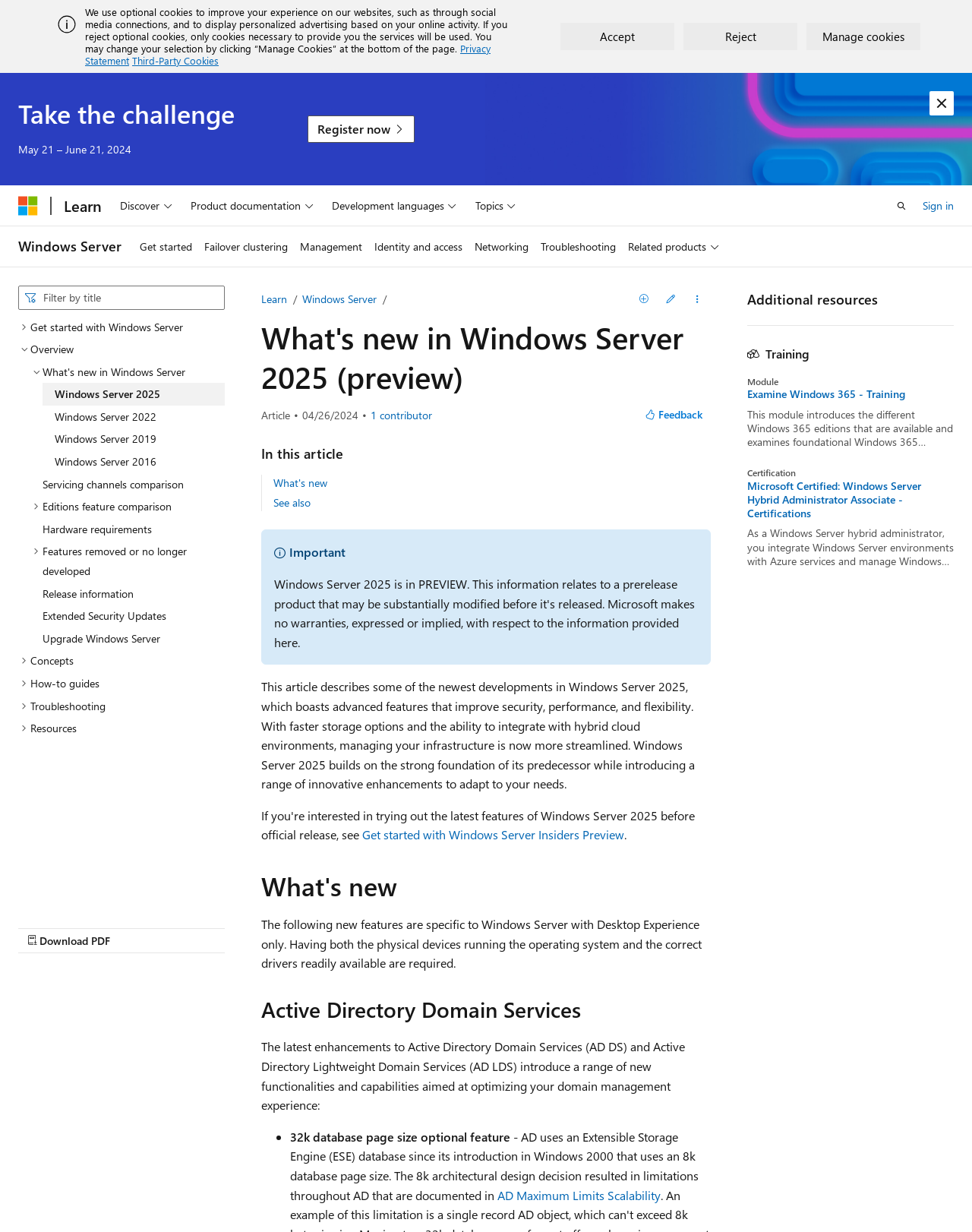Consider the image and give a detailed and elaborate answer to the question: 
What is the purpose of the 'Get started with Windows Server Insiders Preview' link?

I inferred the purpose of the link by reading the surrounding text which describes the new features of Windows Server 2025 and the link is provided as a call to action to get started with the Insiders Preview, implying that the link is meant to guide users to start using the preview version.